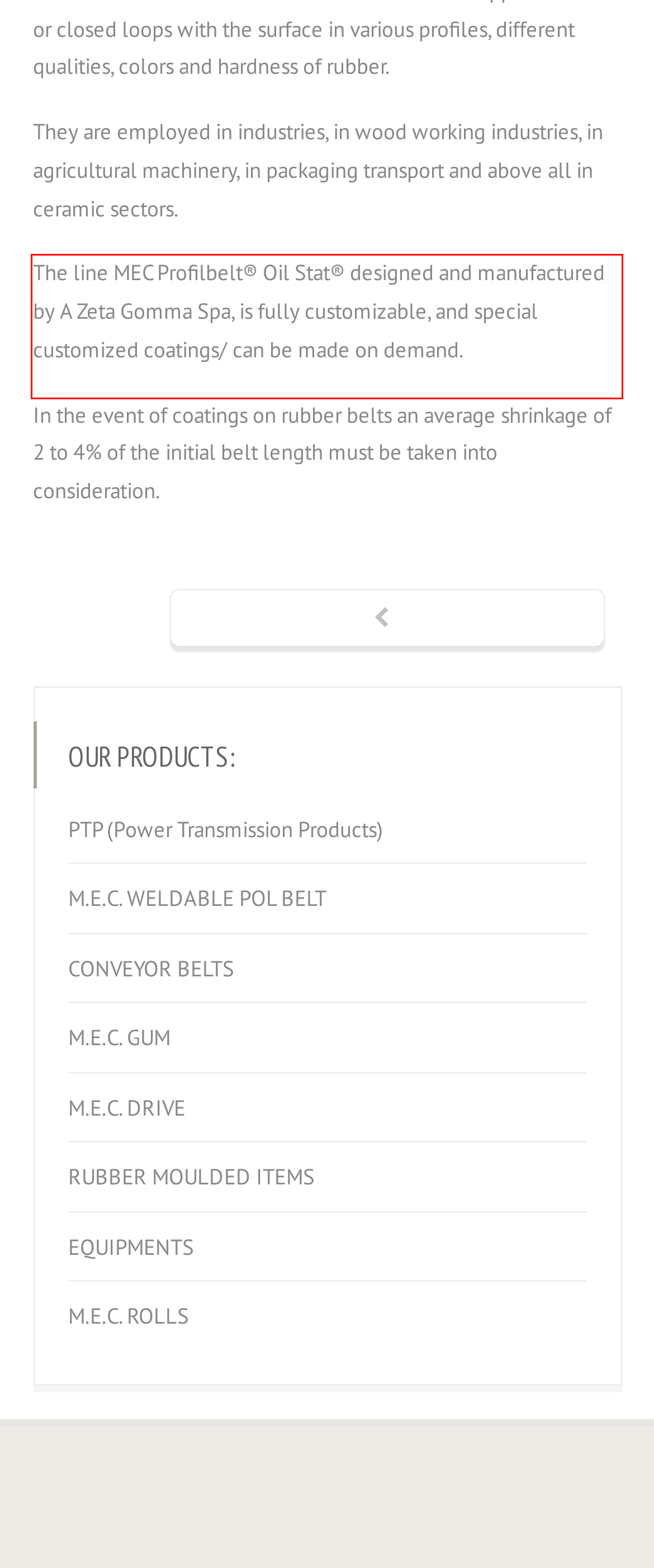Extract and provide the text found inside the red rectangle in the screenshot of the webpage.

The line MEC Profilbelt® Oil Stat® designed and manufactured by A Zeta Gomma Spa, is fully customizable, and special customized coatings/ can be made on demand.